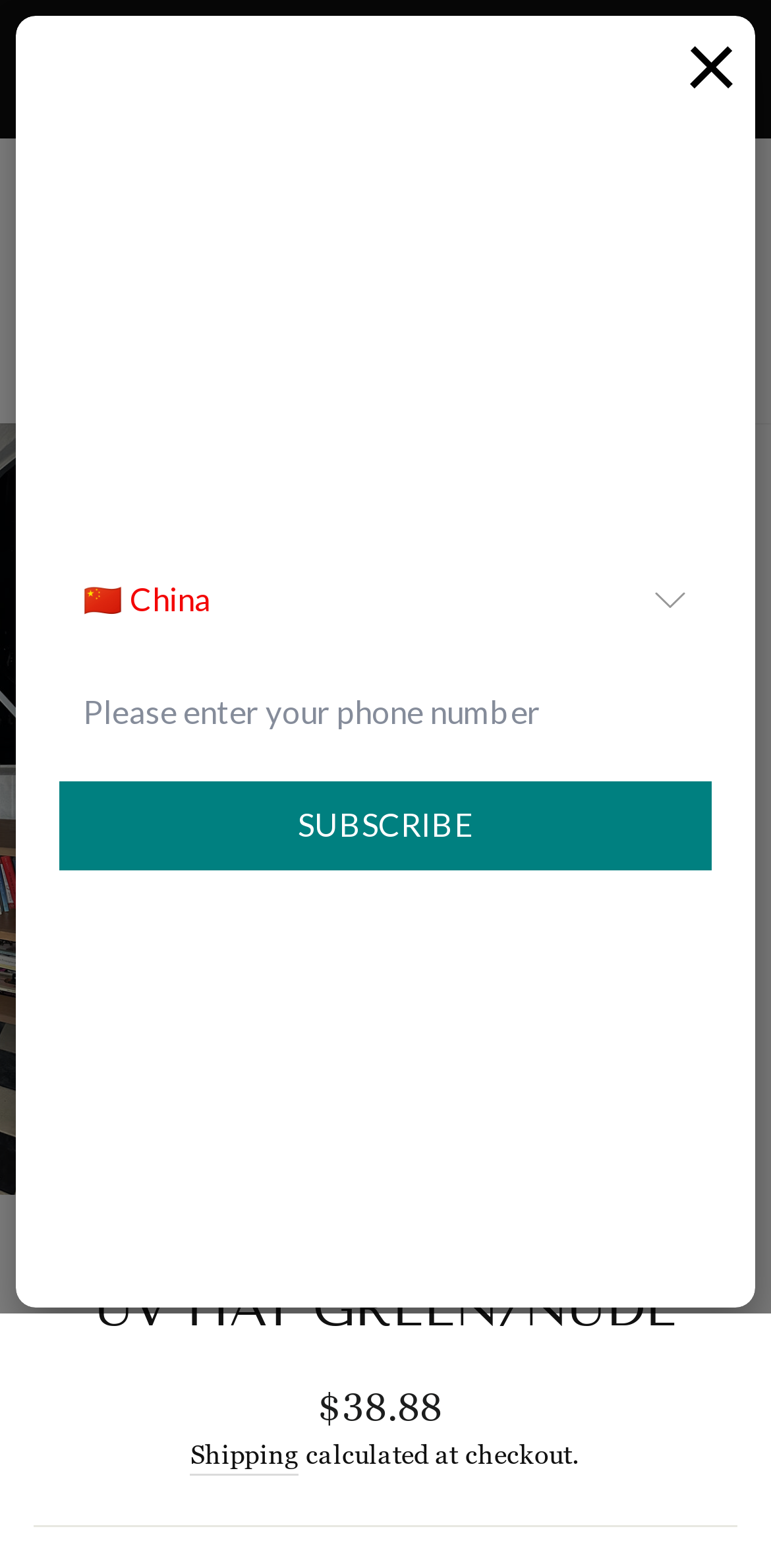Offer a comprehensive description of the webpage’s content and structure.

This webpage is an e-commerce page for a unique UV hat in green and nude colors. At the top, there is a navigation section with buttons for site navigation, search, and cart. Below this, there is a large image of the UV hat, taking up most of the screen. 

To the left of the image, there is a heading that reads "UV HAT GREEN/NUDE" and below it, the regular price of the hat is listed as $38.88. There is also a note about shipping, stating that it will be calculated at checkout. 

Above the image, there is a slideshow navigation with two page dots, allowing users to navigate through different images of the product. There is also a close button to exit the slideshow. 

On the right side of the page, there is a chat window with a button to open it. Inside the chat window, there is an image and a button to close it. 

At the bottom of the page, there is a section to become a VIP, with a heading and a description about receiving promo and updates on new arrivals via phone. There is a form to input a phone number and country, with a subscribe button below. There is also a note about the terms of receiving automated marketing messages and a link to the privacy policy and terms of service.